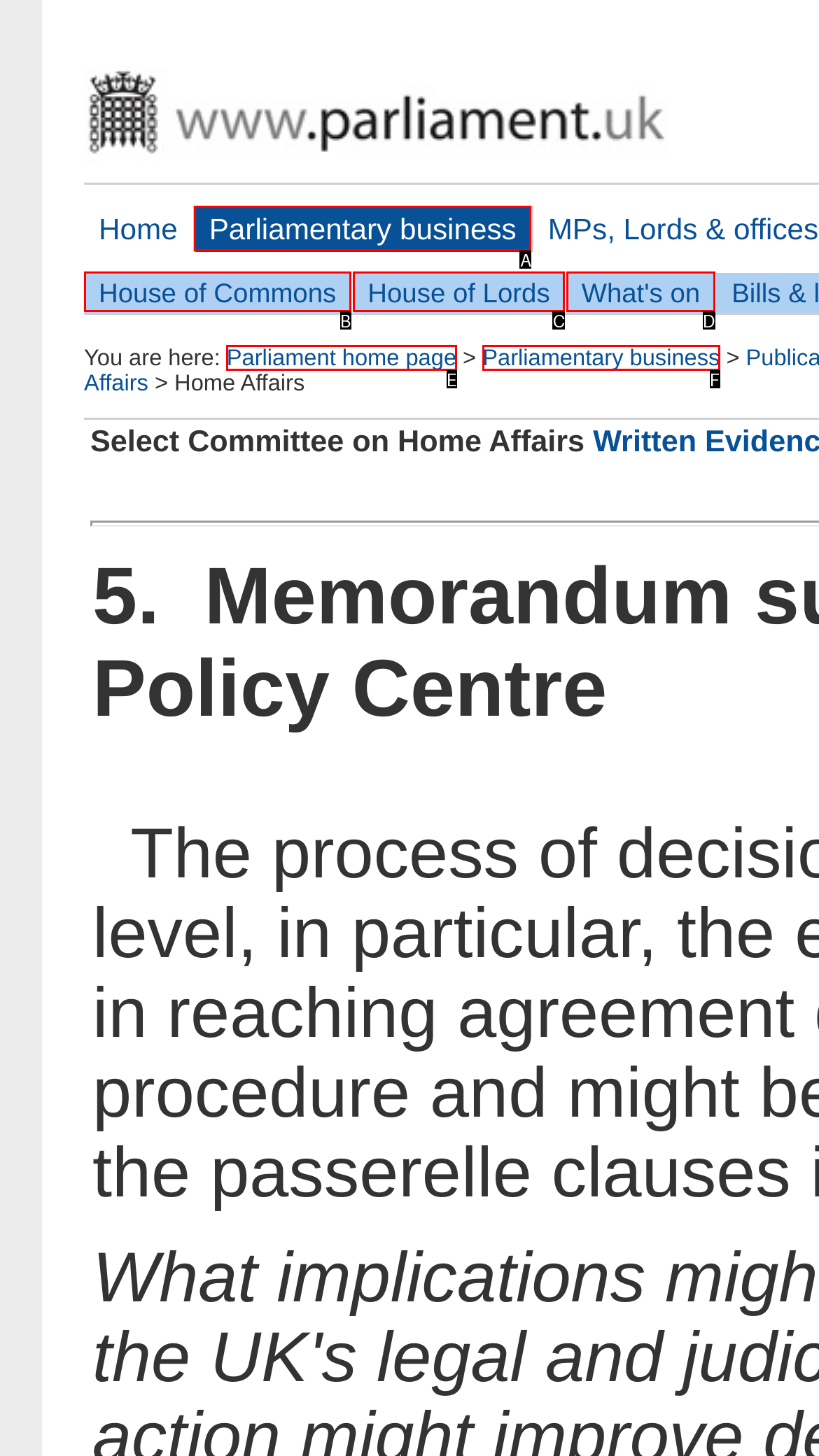Select the correct option based on the description: What's on
Answer directly with the option’s letter.

D